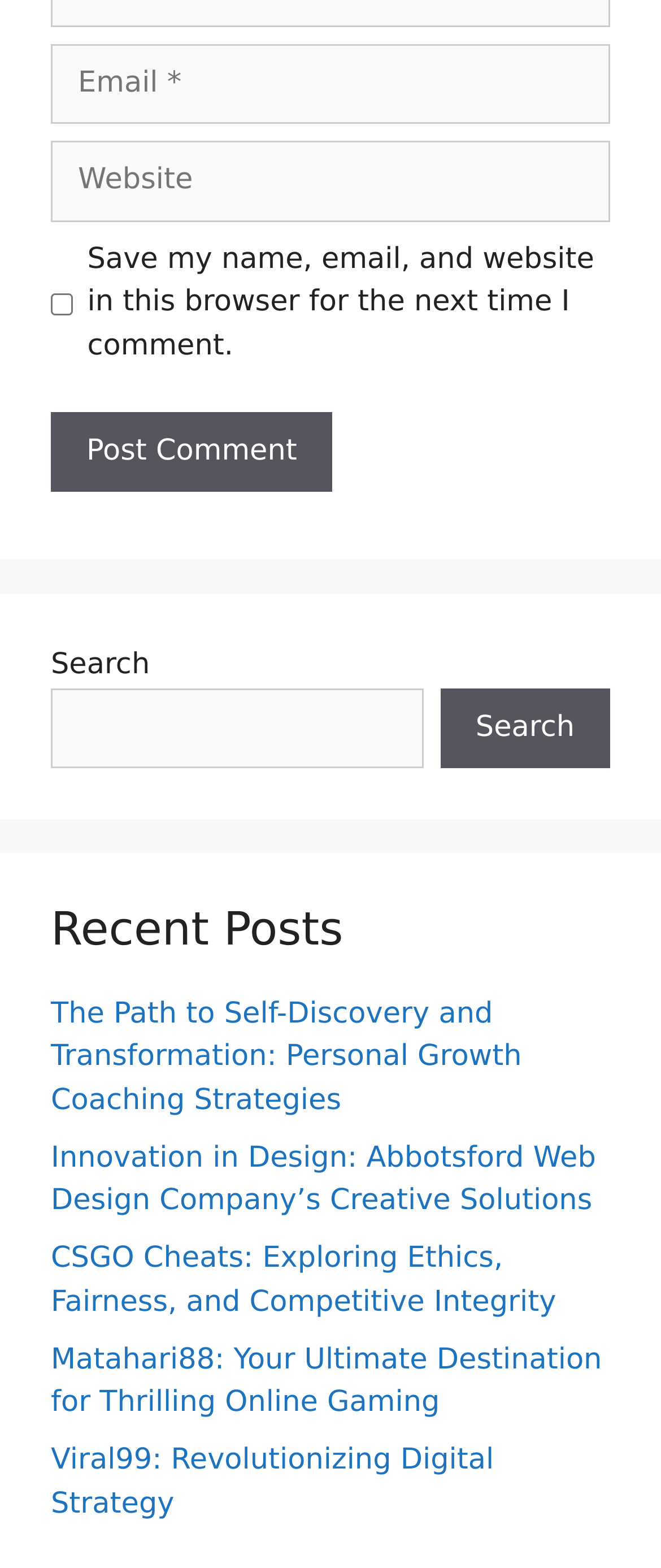What is the purpose of the checkbox?
Could you please answer the question thoroughly and with as much detail as possible?

The checkbox is used to save the user's name, email, and website in the browser for the next time they comment, as indicated by the text associated with the checkbox element.